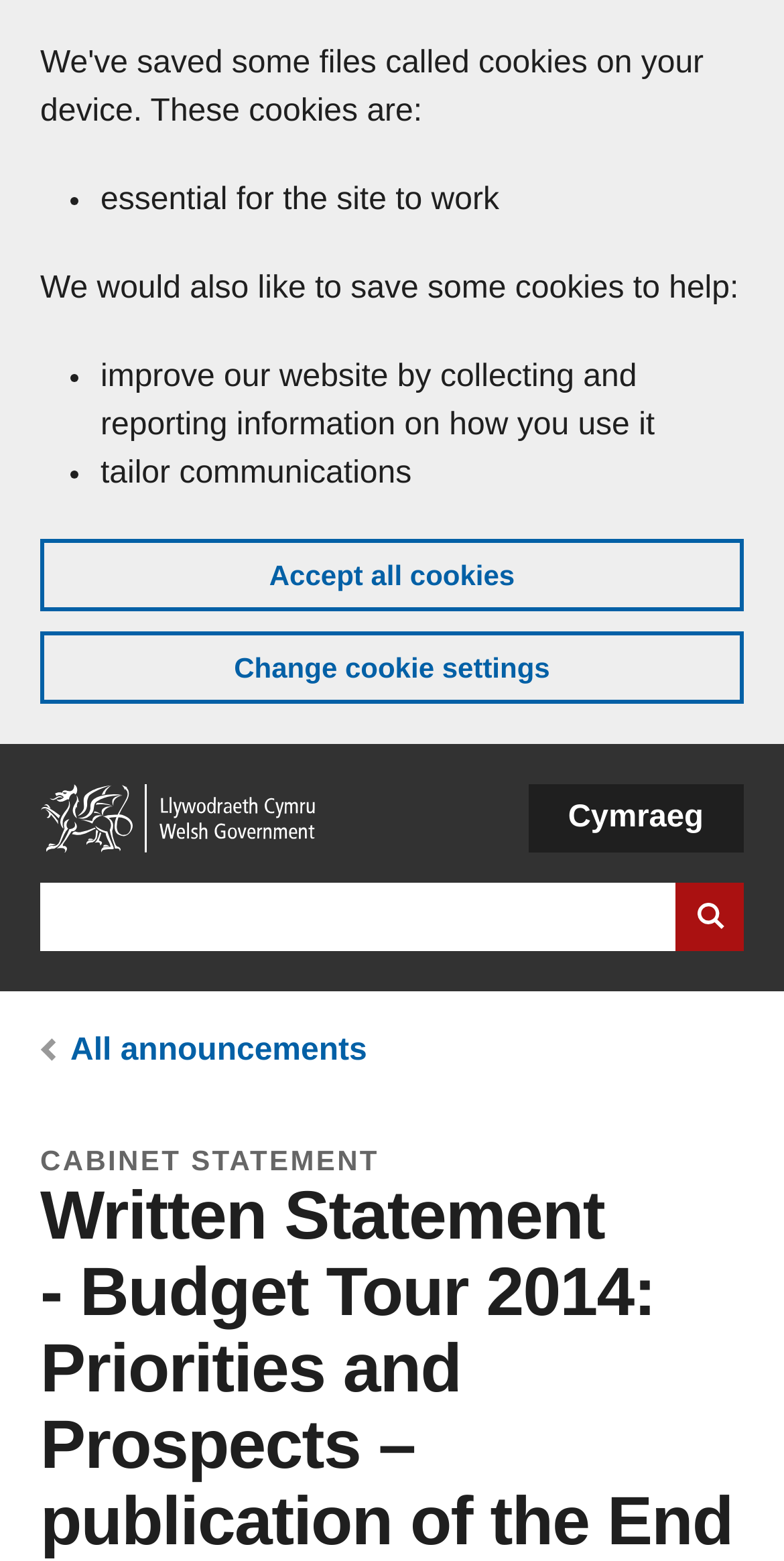Please identify the bounding box coordinates of the clickable region that I should interact with to perform the following instruction: "View all announcements". The coordinates should be expressed as four float numbers between 0 and 1, i.e., [left, top, right, bottom].

[0.09, 0.662, 0.468, 0.684]